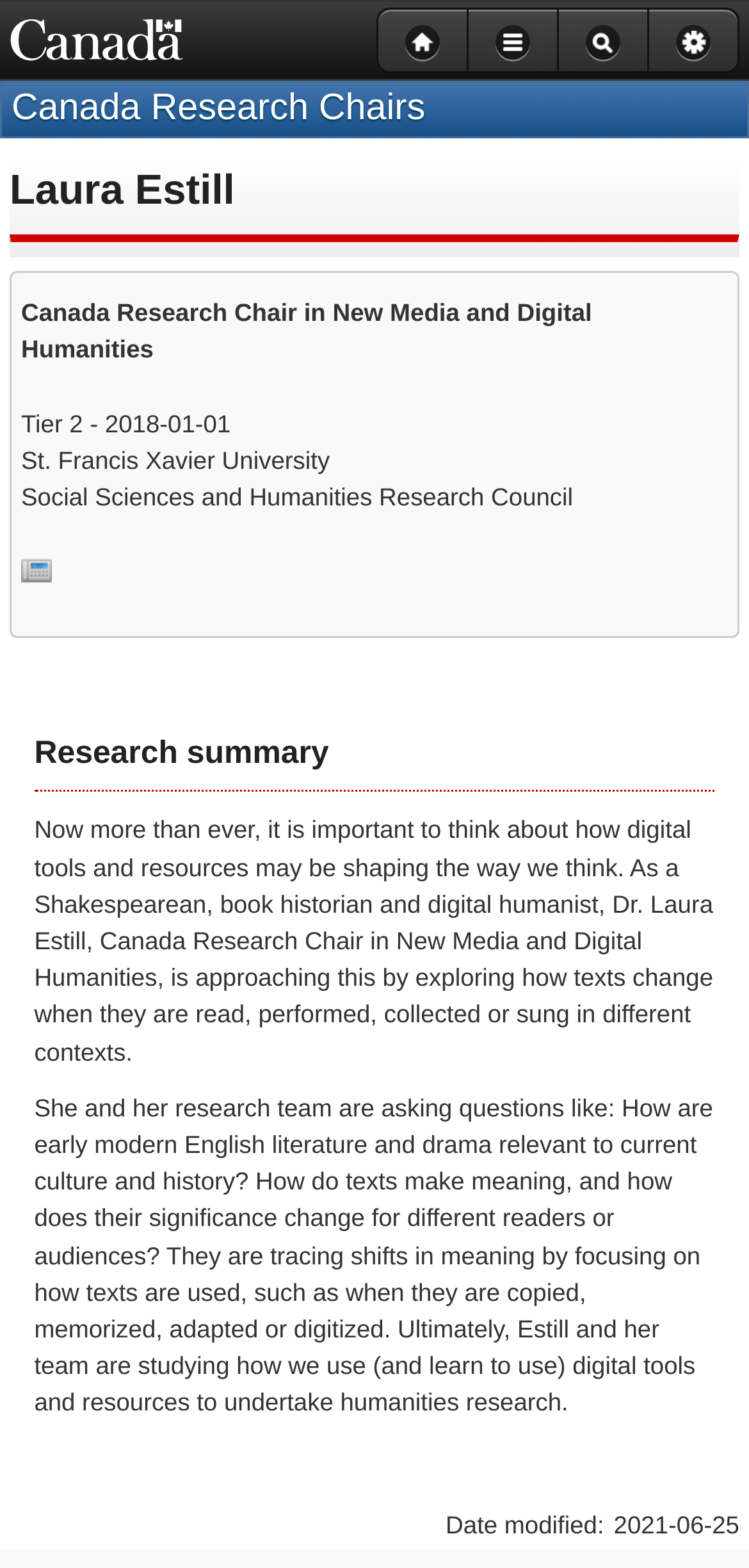Give an in-depth explanation of the webpage layout and content.

The webpage is about Canada Research Chair Laura Estill, with a focus on her research in New Media and Digital Humanities. At the top of the page, there are three links: "Skip to main content", "Skip to site information", and "Basic HTML version", aligned horizontally. Next to these links, there is an image of the Symbol of the Government of Canada. Below these elements, there is a main section that takes up most of the page.

In the main section, there is a heading with Laura Estill's name, followed by a horizontal separator. Below the separator, there are several lines of text that provide information about Laura Estill's research chair position, including her title, tier, start date, university, and funding agency.

Further down the page, there is a heading that says "Research summary", followed by another horizontal separator. Below this separator, there are two paragraphs of text that describe Laura Estill's research, including her focus on how digital tools and resources are shaping the way we think, and her exploration of how texts change when they are read, performed, collected, or sung in different contexts.

At the bottom of the page, there is a section with information about the page itself, including the date it was last modified, which is June 25, 2021.